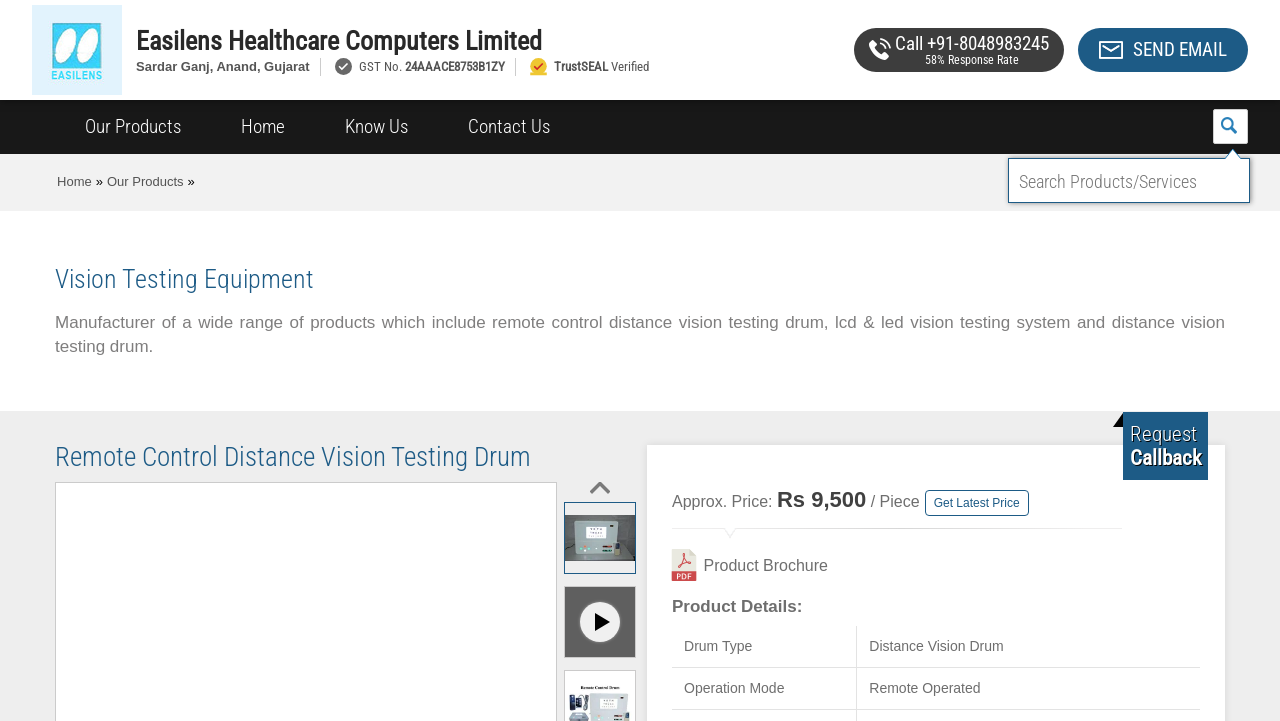Identify the bounding box coordinates of the area that should be clicked in order to complete the given instruction: "Search for products or services". The bounding box coordinates should be four float numbers between 0 and 1, i.e., [left, top, right, bottom].

[0.788, 0.223, 0.976, 0.28]